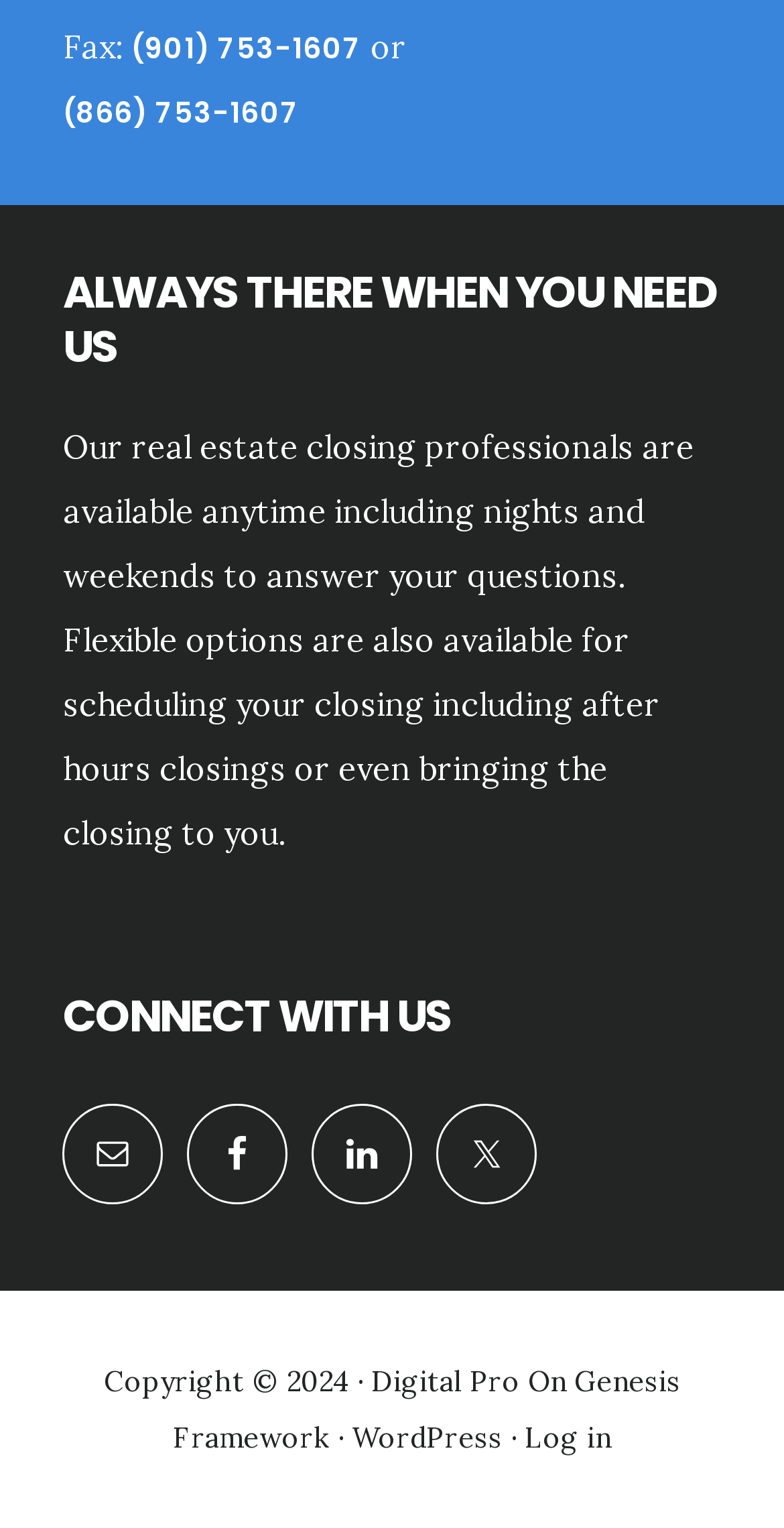Provide the bounding box coordinates for the UI element described in this sentence: "Twitter". The coordinates should be four float values between 0 and 1, i.e., [left, top, right, bottom].

[0.557, 0.722, 0.685, 0.788]